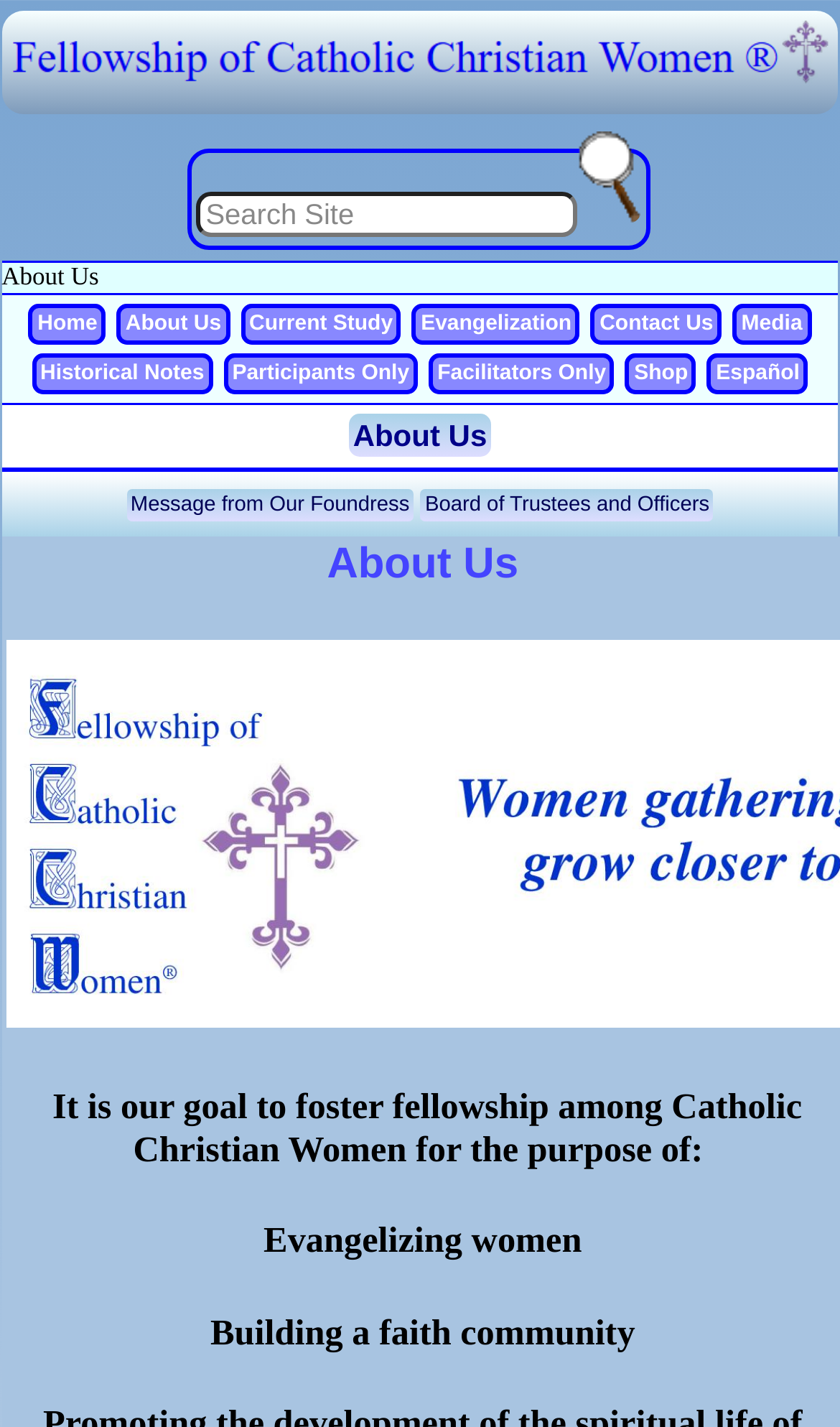Identify the bounding box coordinates of the clickable region required to complete the instruction: "View the 'Message from Our Foundress'". The coordinates should be given as four float numbers within the range of 0 and 1, i.e., [left, top, right, bottom].

[0.155, 0.345, 0.488, 0.362]